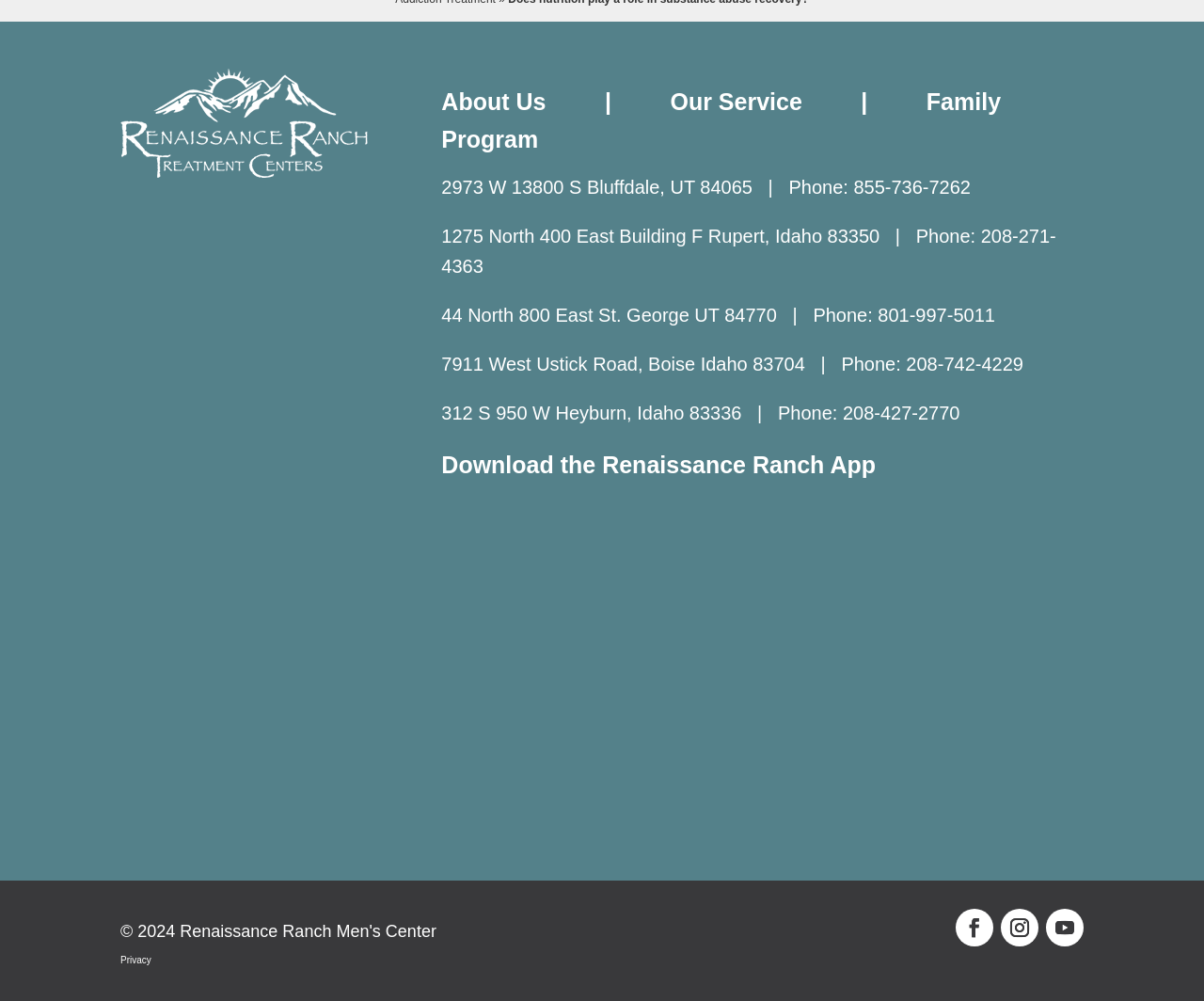Show me the bounding box coordinates of the clickable region to achieve the task as per the instruction: "View the 'Privacy' page".

[0.1, 0.954, 0.126, 0.964]